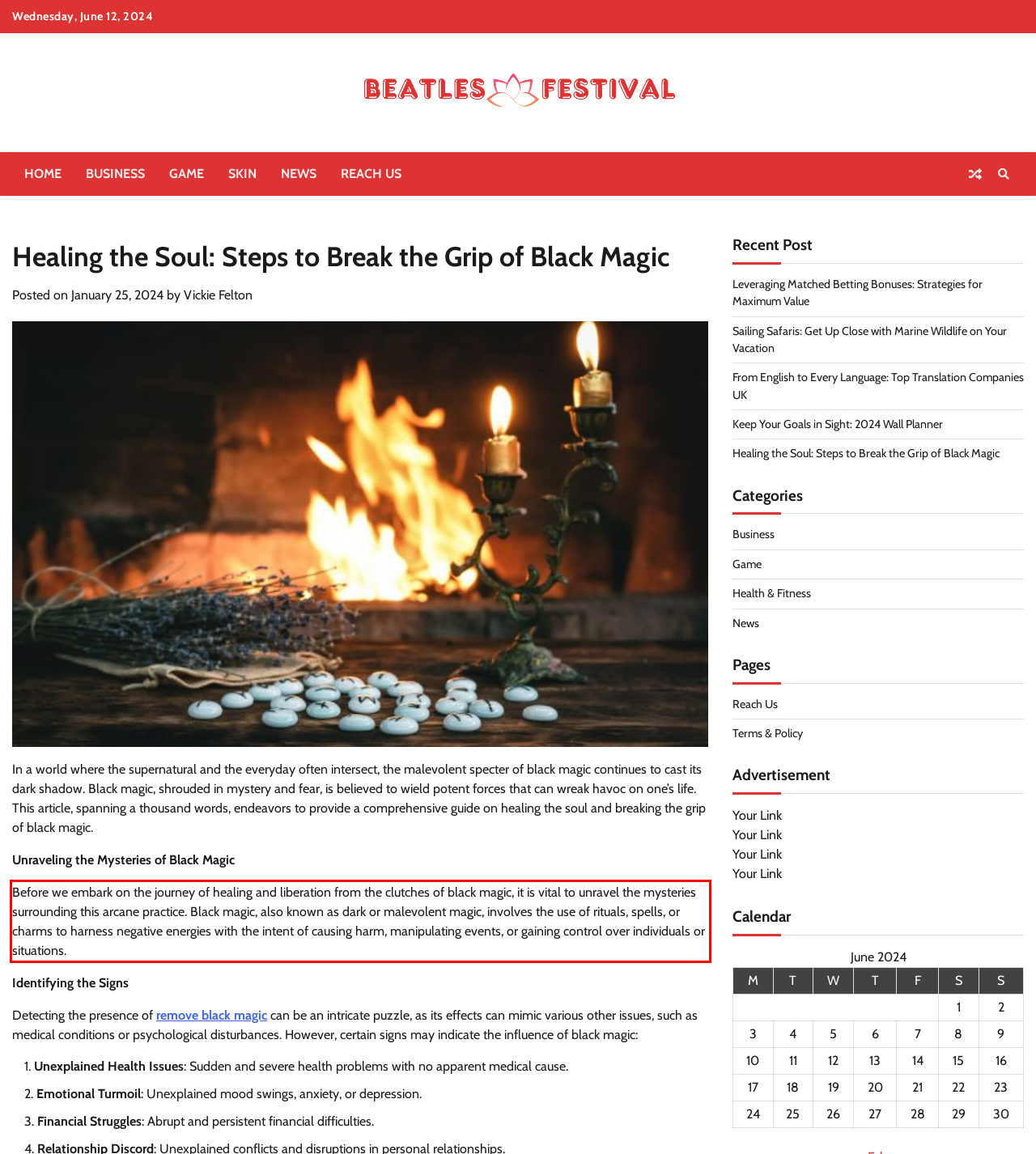Using the provided screenshot, read and generate the text content within the red-bordered area.

Before we embark on the journey of healing and liberation from the clutches of black magic, it is vital to unravel the mysteries surrounding this arcane practice. Black magic, also known as dark or malevolent magic, involves the use of rituals, spells, or charms to harness negative energies with the intent of causing harm, manipulating events, or gaining control over individuals or situations.